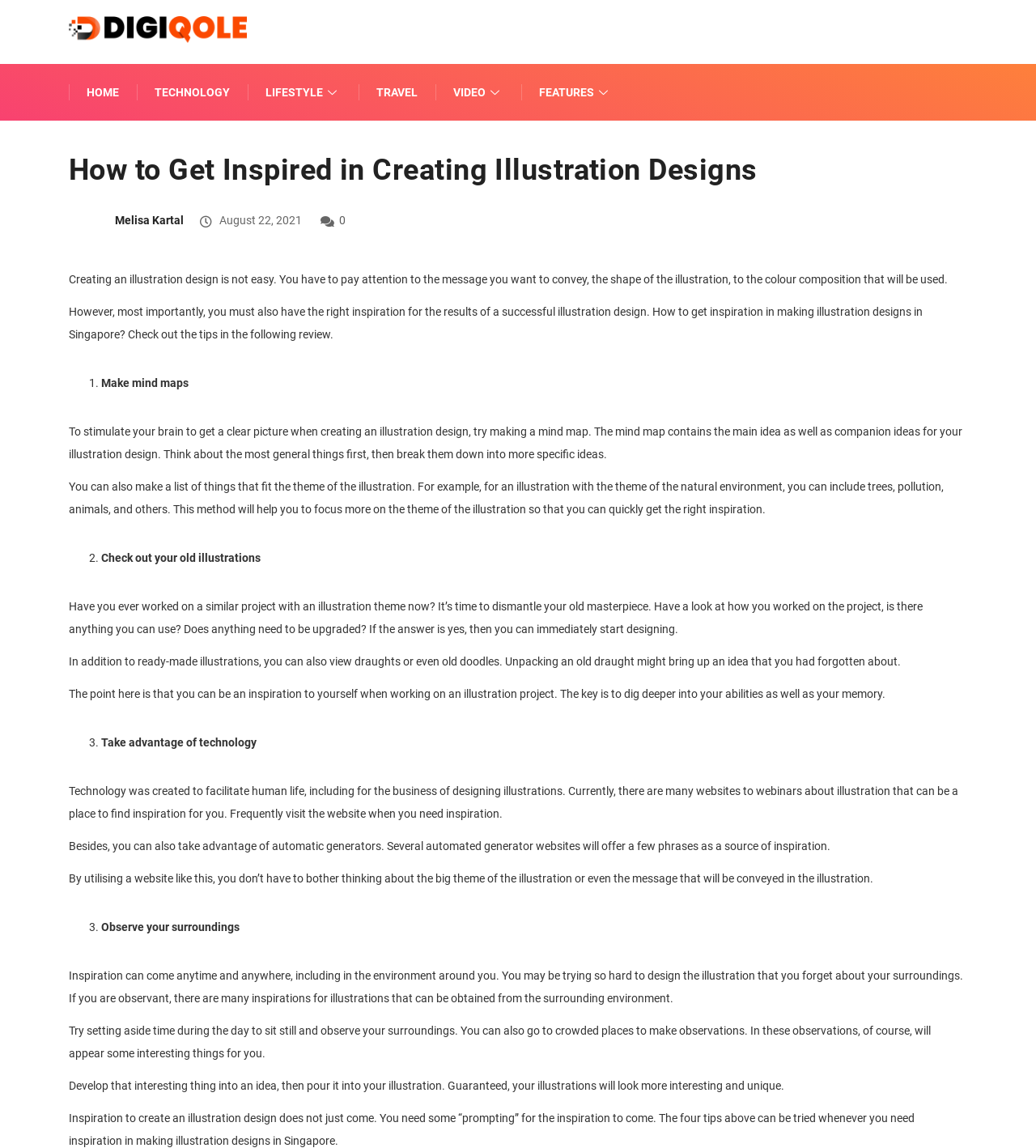Please locate the bounding box coordinates of the element that needs to be clicked to achieve the following instruction: "Click HOME". The coordinates should be four float numbers between 0 and 1, i.e., [left, top, right, bottom].

[0.066, 0.056, 0.132, 0.105]